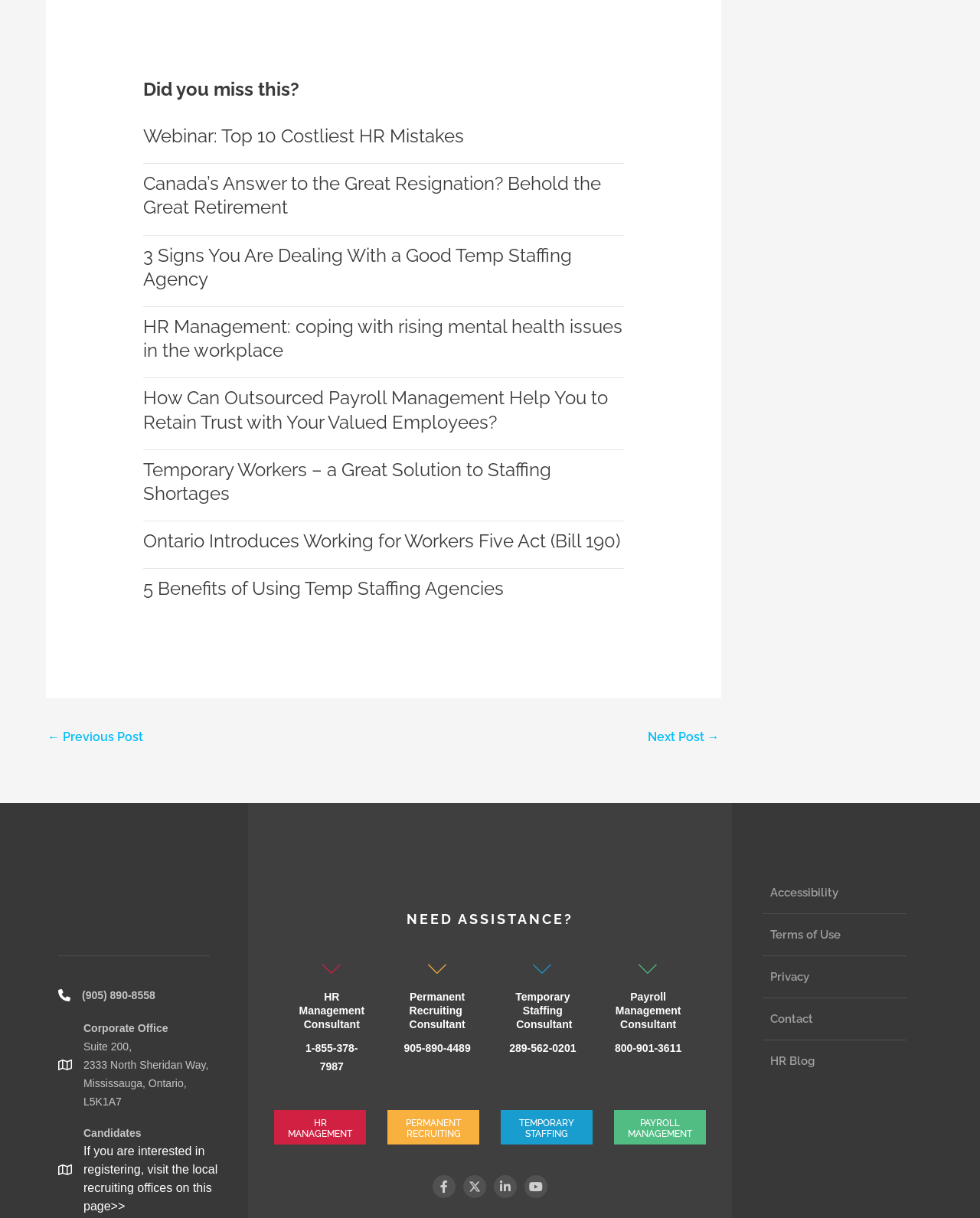Please determine the bounding box coordinates of the element to click in order to execute the following instruction: "Click on Search button". The coordinates should be four float numbers between 0 and 1, specified as [left, top, right, bottom].

None